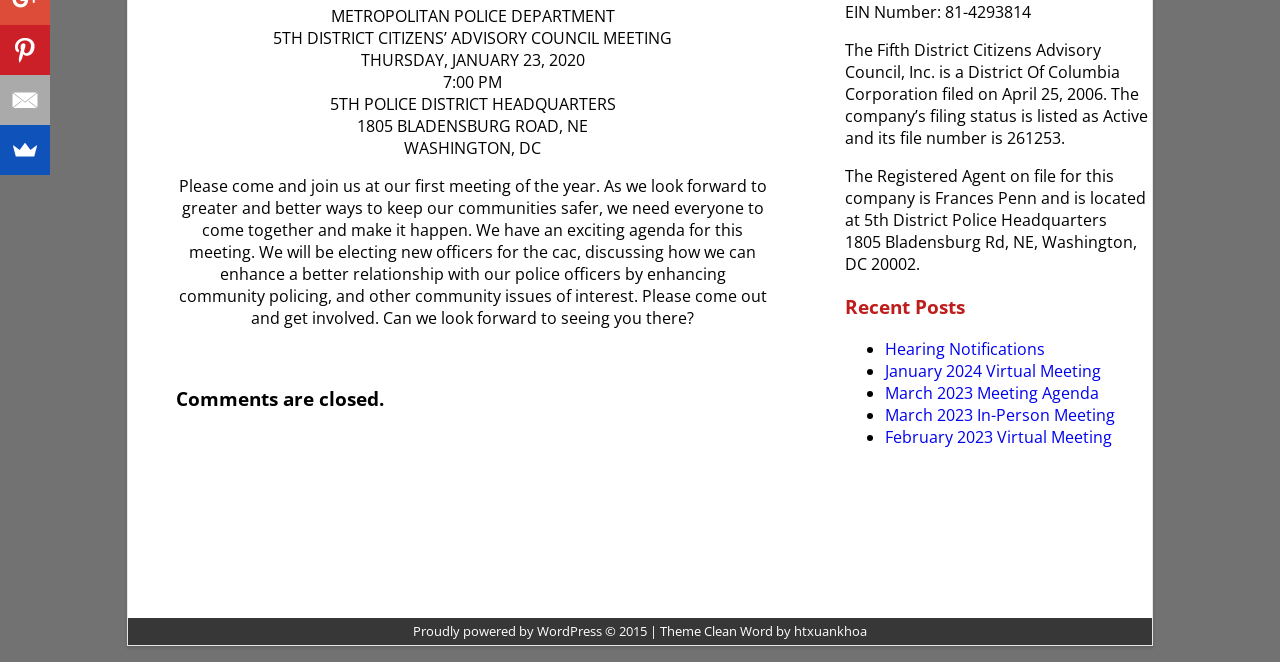Determine the bounding box coordinates for the HTML element mentioned in the following description: "March 2023 Meeting Agenda". The coordinates should be a list of four floats ranging from 0 to 1, represented as [left, top, right, bottom].

[0.691, 0.577, 0.858, 0.61]